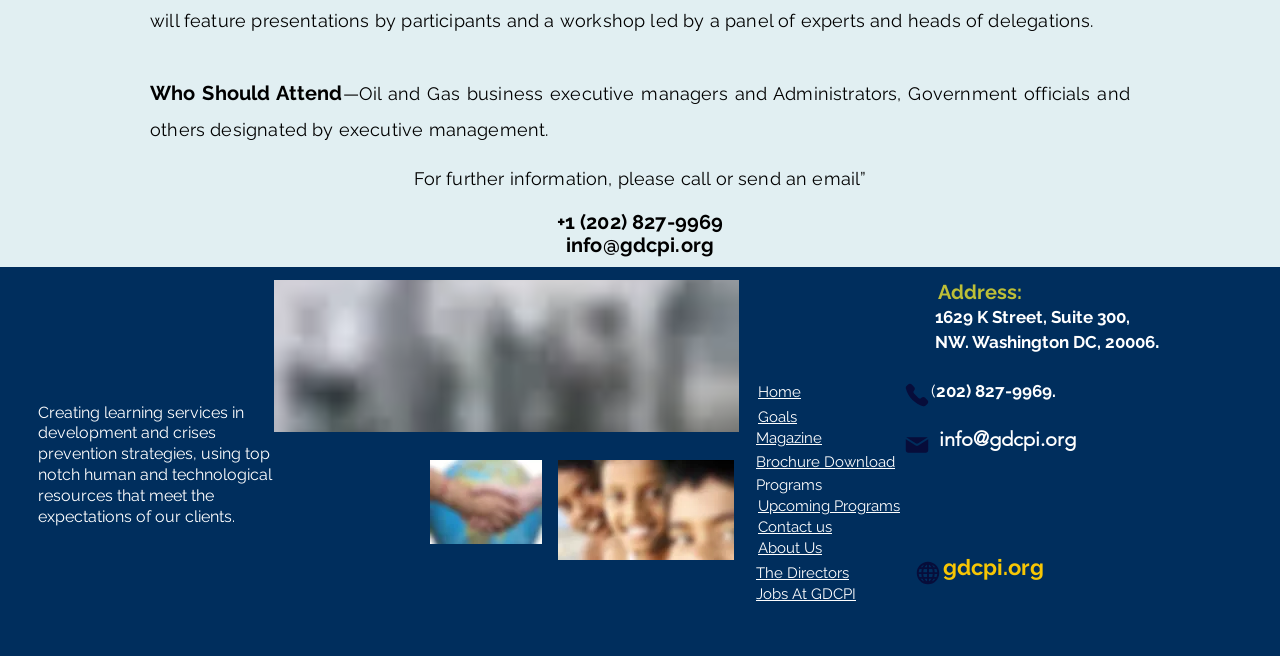Respond to the following query with just one word or a short phrase: 
What is the phone number to contact GDCPI?

+1 (202) 827-9969